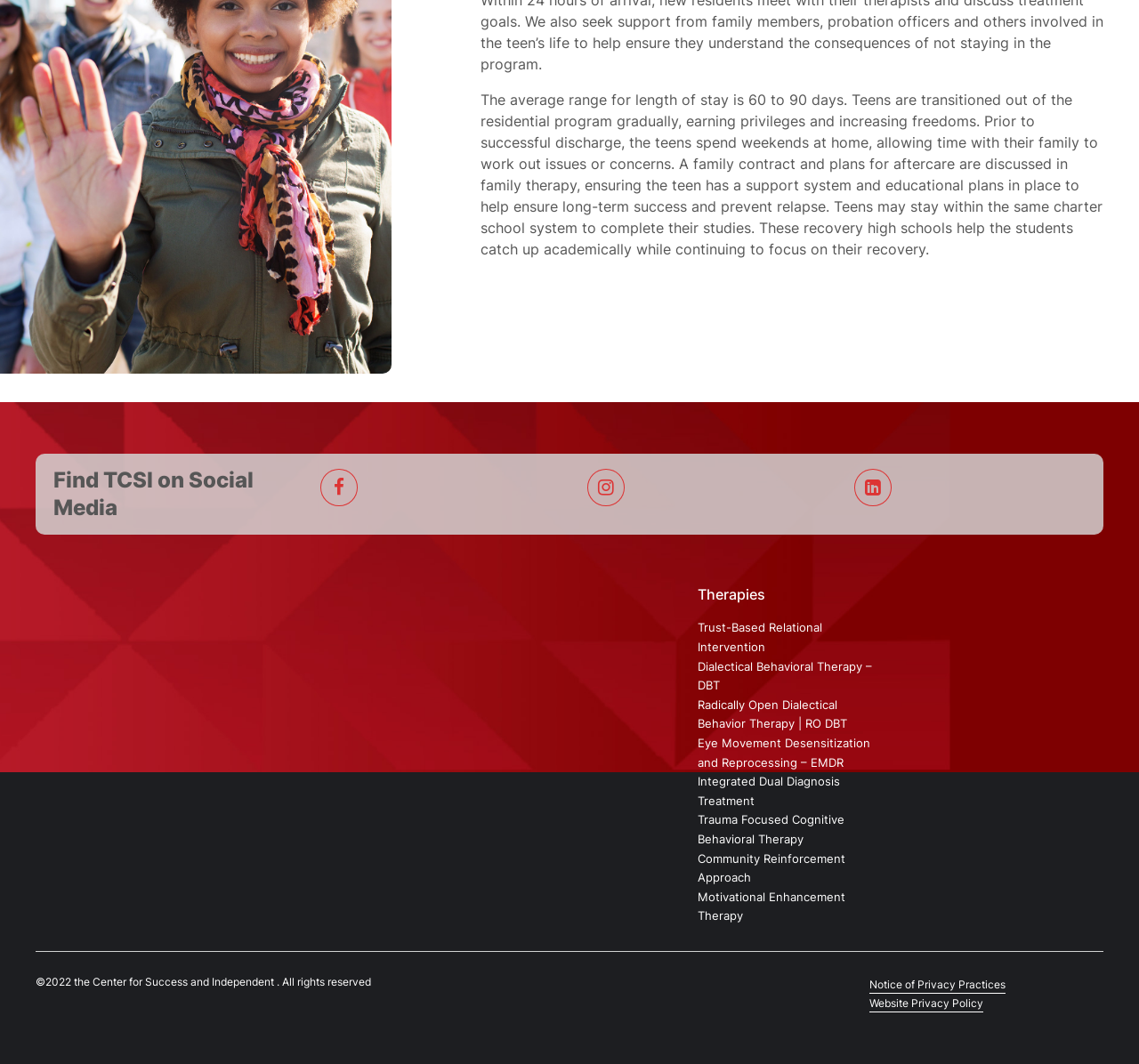Identify the bounding box of the UI element that matches this description: "parent_node: Search name="s" placeholder="Search"".

None